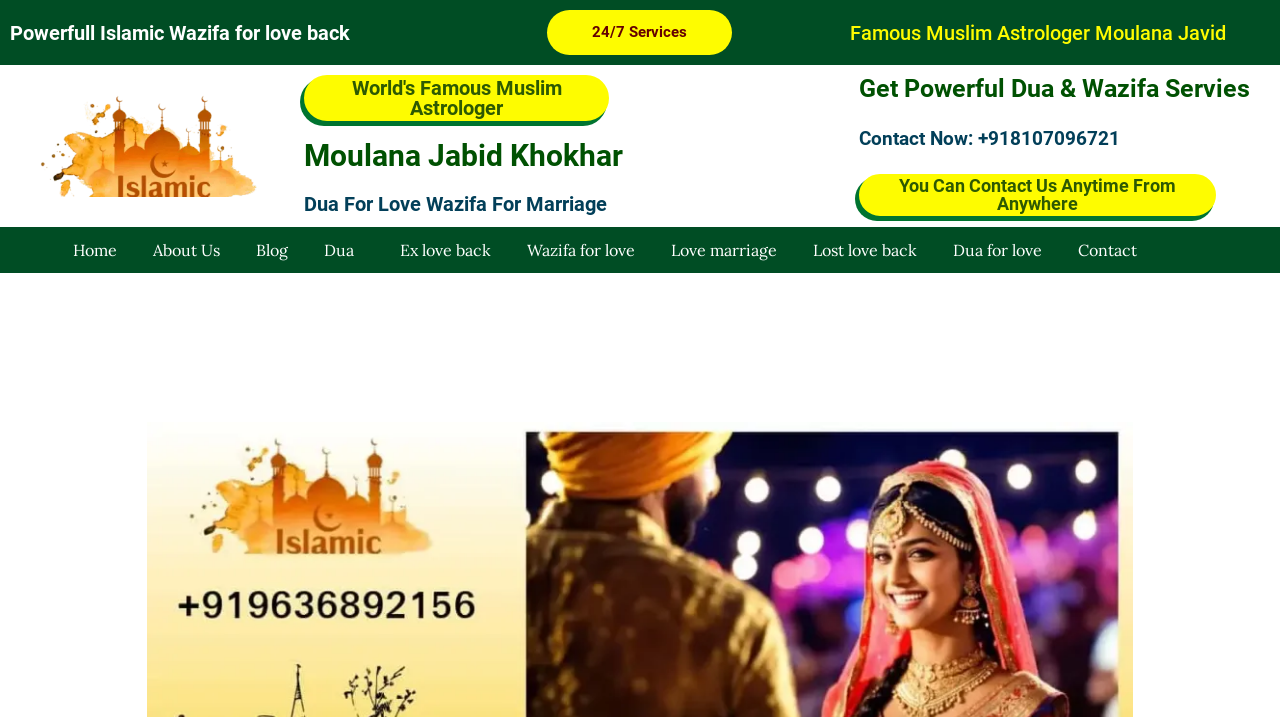Summarize the webpage with intricate details.

The webpage appears to be about Islamic Wazifa for love marriage, with a focus on spiritual guidance and services. At the top, there is a heading that reads "Powerful Wazifa For Love Marriage: Success Tips - 2024". Below this, there are two lines of text, with the first line stating "Powerfull Islamic Wazifa for love back" and the second line featuring a link to "24/7 Services" and a text that reads "Famous Muslim Astrologer Moulana Javid".

On the left side, there is a section with a link to "Islamic Amal" accompanied by an image, and below it, a text that reads "Moulana Jabid Khokhar". To the right of this section, there is a heading that reads "Dua For Love Wazifa For Marriage", followed by a text that reads "Get Powerful Dua & Wazifa Servies".

Further down, there is a heading that reads "Contact Now: +918107096721" with a link to the same, and a text that reads "You Can Contact Us Anytime From Anywhere". At the bottom, there is a navigation menu with links to "Home", "About Us", "Blog", and various other services related to Wazifa and Dua for love and marriage.

Overall, the webpage appears to be a service-based website offering guidance and support for individuals seeking Islamic Wazifa for love marriage, with a focus on spiritual growth and connection with Muslim astrologers.